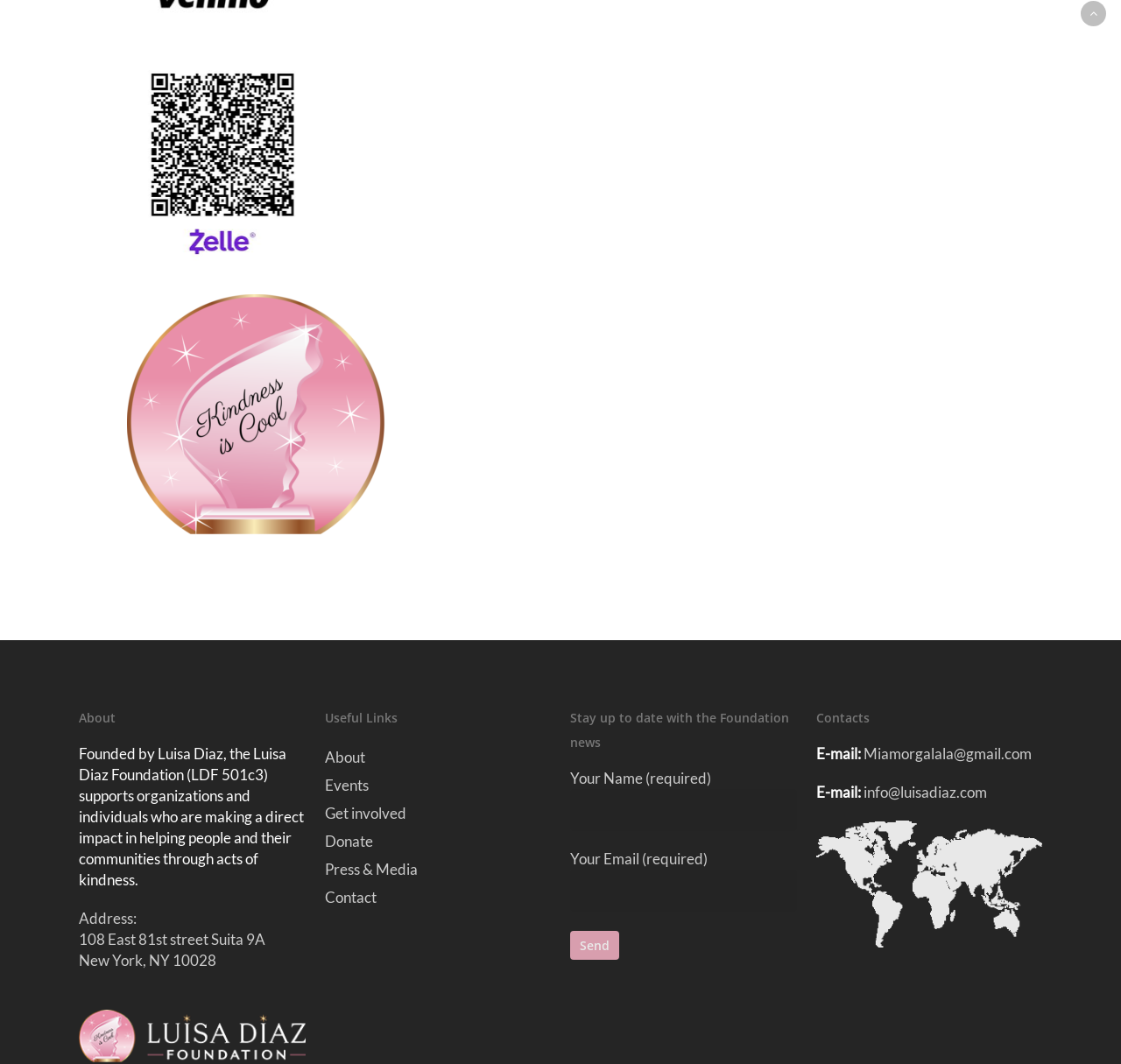Given the content of the image, can you provide a detailed answer to the question?
What is the name of the foundation?

The name of the foundation can be found in the StaticText element with the text 'Founded by Luisa Diaz, the Luisa Diaz Foundation (LDF 501c3)...' which indicates that the foundation is named after Luisa Diaz.